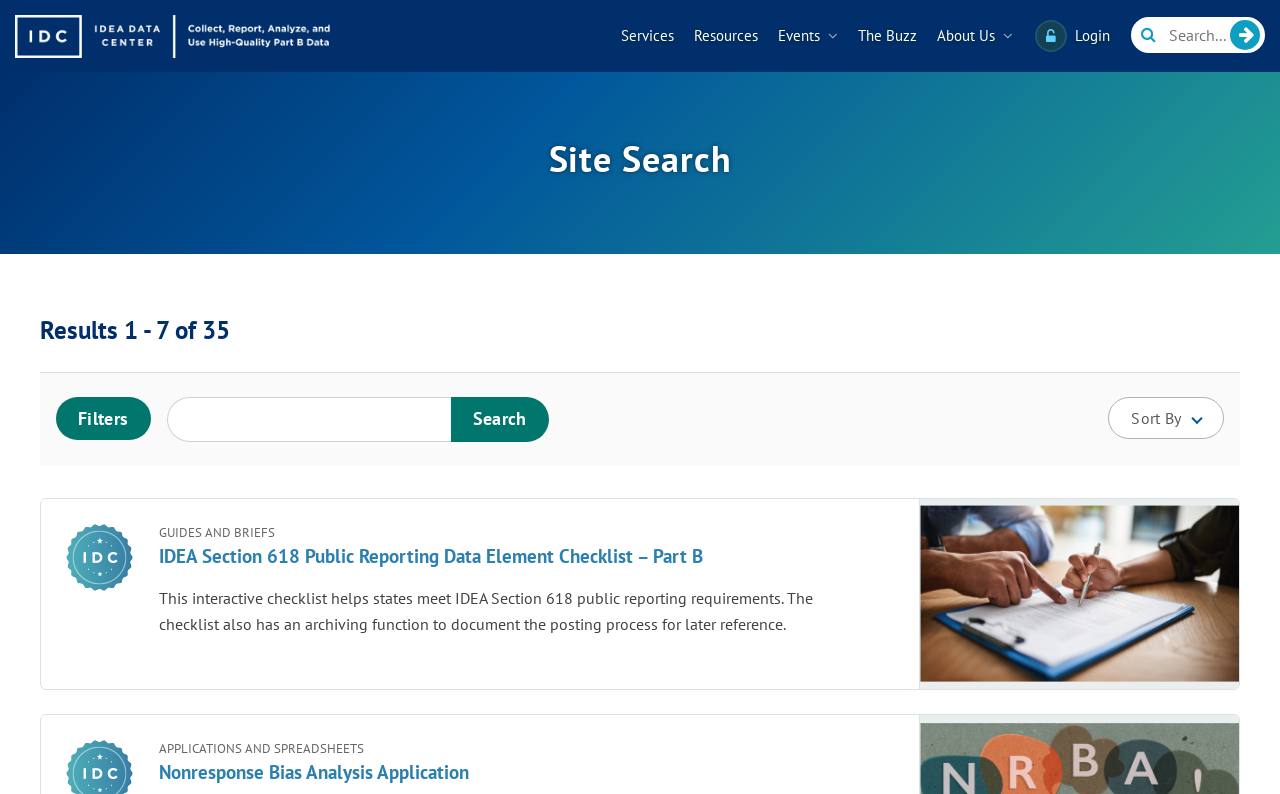Answer the question using only one word or a concise phrase: What type of resource is 'IDEA Section 618 Public Reporting Data Element Checklist – Part B'?

GUIDES AND BRIEFS